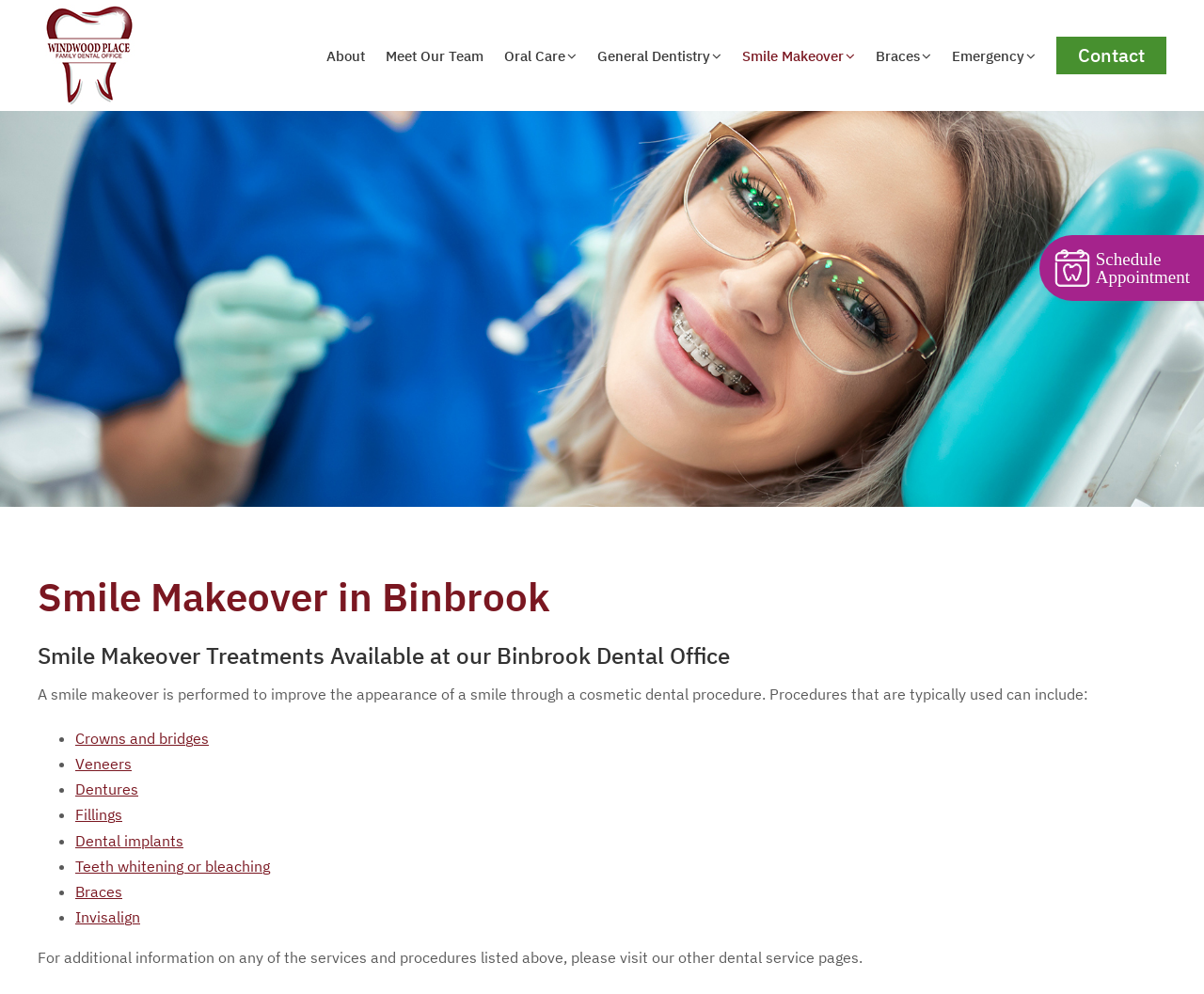Use the information in the screenshot to answer the question comprehensively: What is one of the procedures used in a smile makeover?

One of the procedures used in a smile makeover is crowns and bridges, as listed in the bullet points under the heading 'Smile Makeover Treatments Available at our Binbrook Dental Office'.